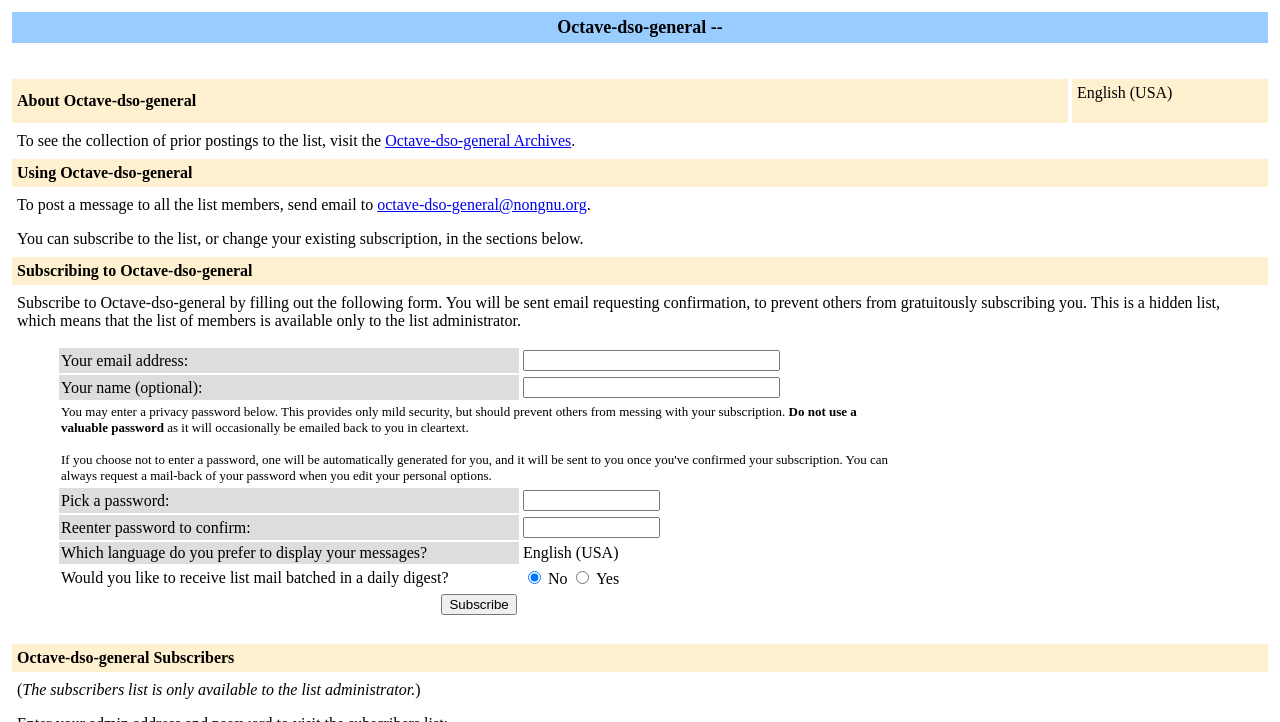Identify the bounding box for the UI element that is described as follows: "Hwange National Park In Zimbabwe".

None